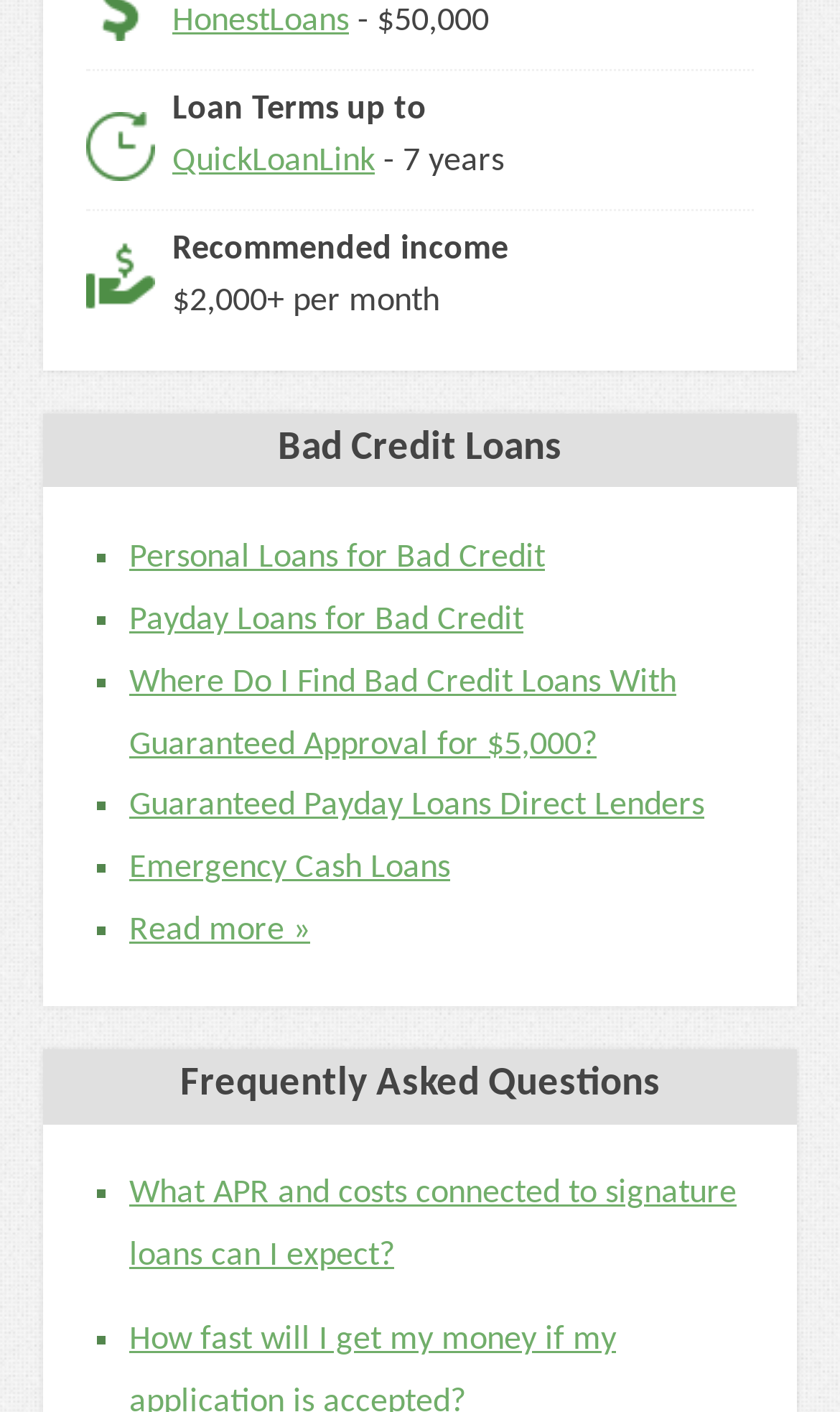Identify the bounding box coordinates of the region that should be clicked to execute the following instruction: "Click on the 'Personal Loans for Bad Credit' link".

[0.154, 0.383, 0.649, 0.408]